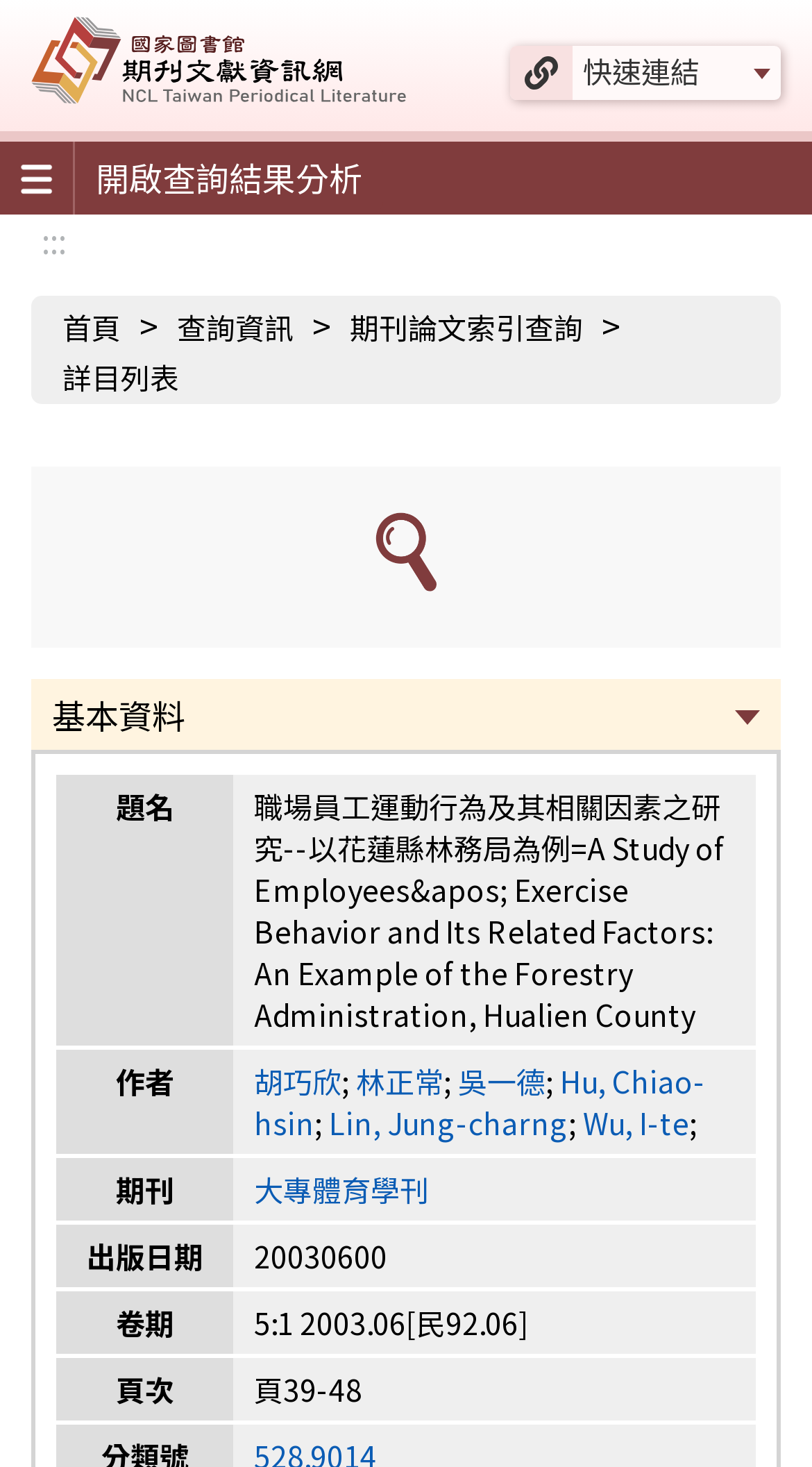What is the publication date of the article?
Provide a concise answer using a single word or phrase based on the image.

20030600